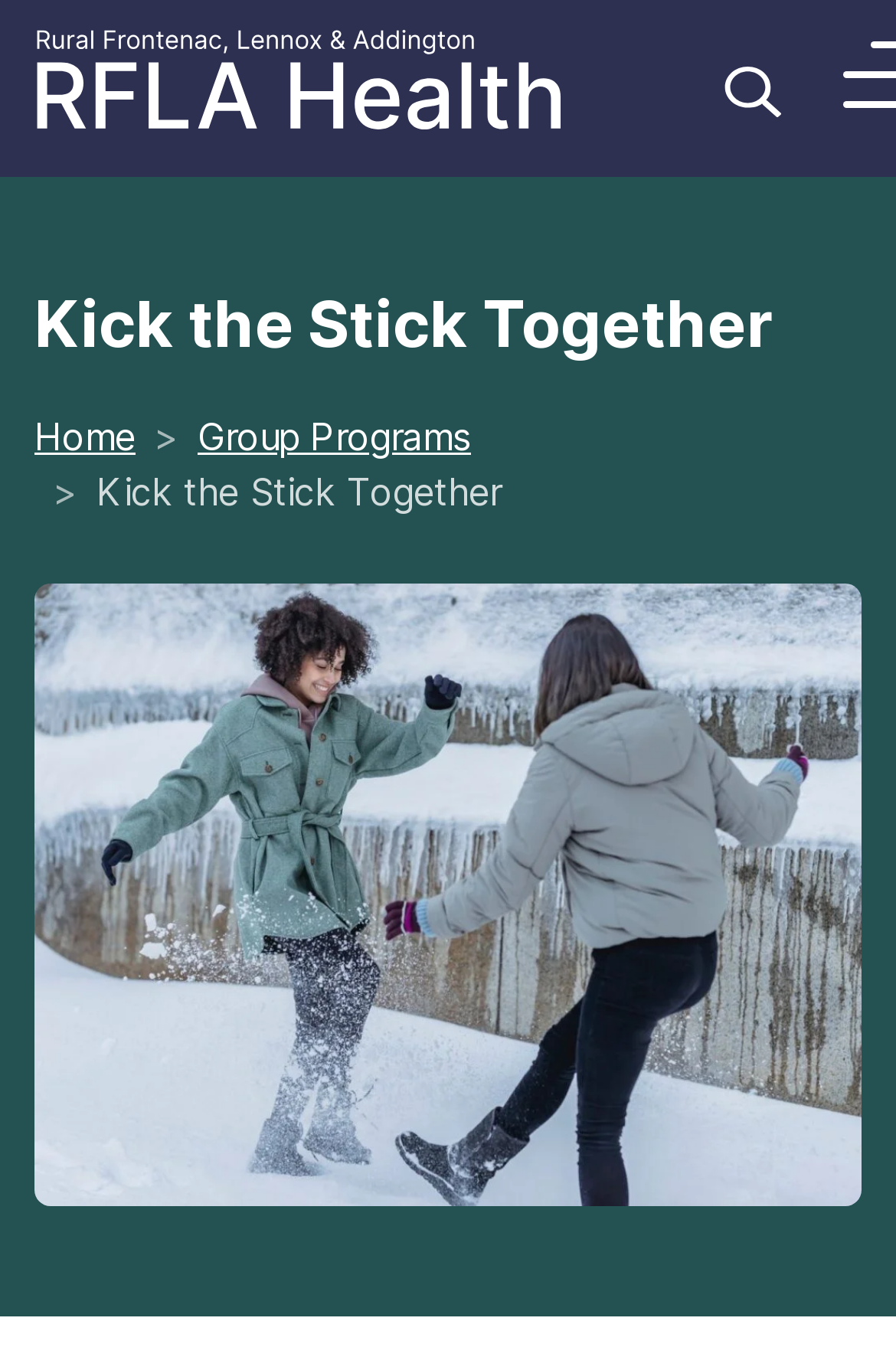Determine the bounding box coordinates for the HTML element described here: "Group Programs".

[0.221, 0.302, 0.526, 0.343]